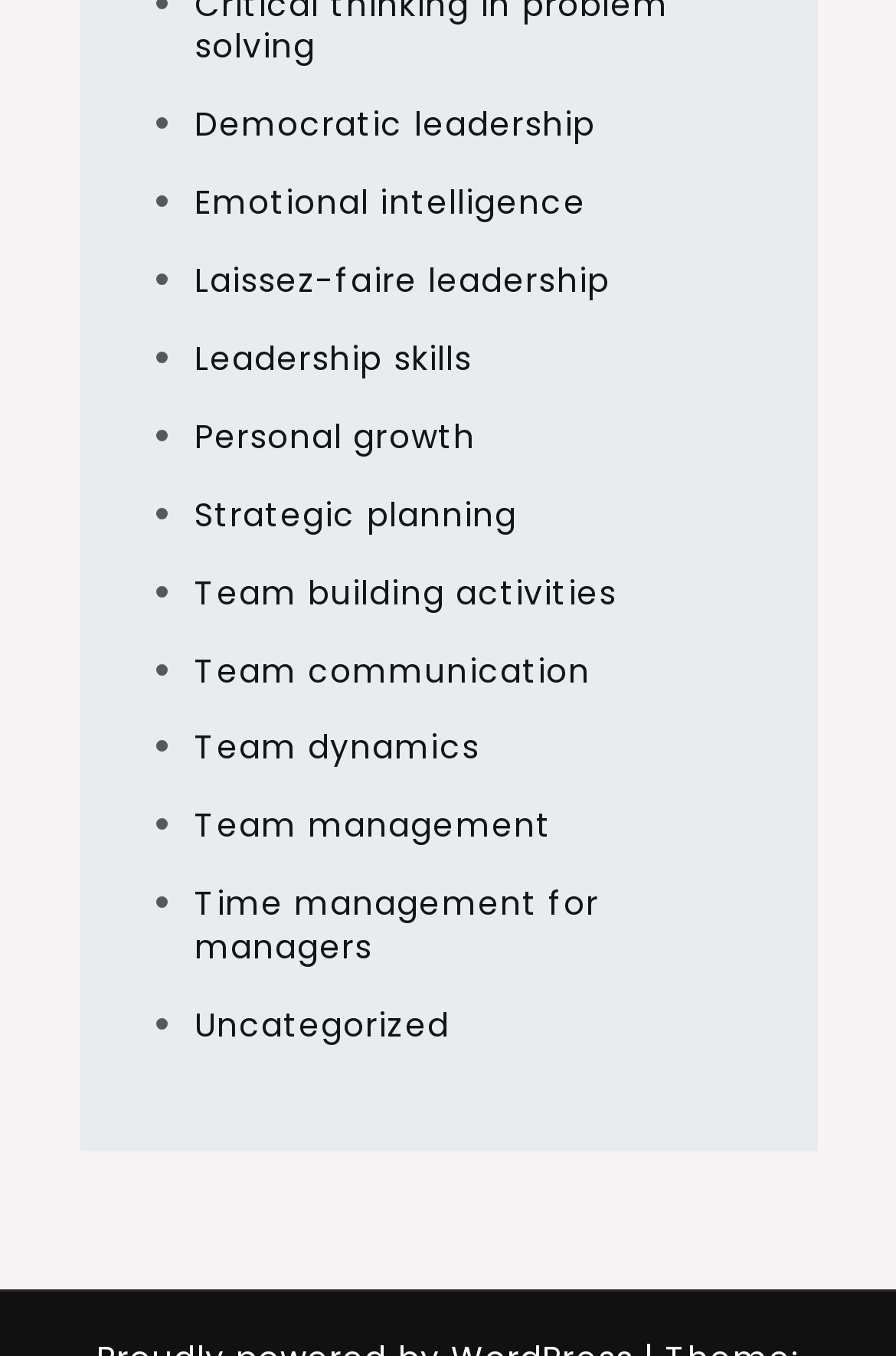What is the topic related to building teams?
Please craft a detailed and exhaustive response to the question.

I searched for a link element related to building teams and found 'Team building activities' with a bounding box coordinate of [0.217, 0.42, 0.688, 0.454]. This suggests that it is the topic related to building teams.